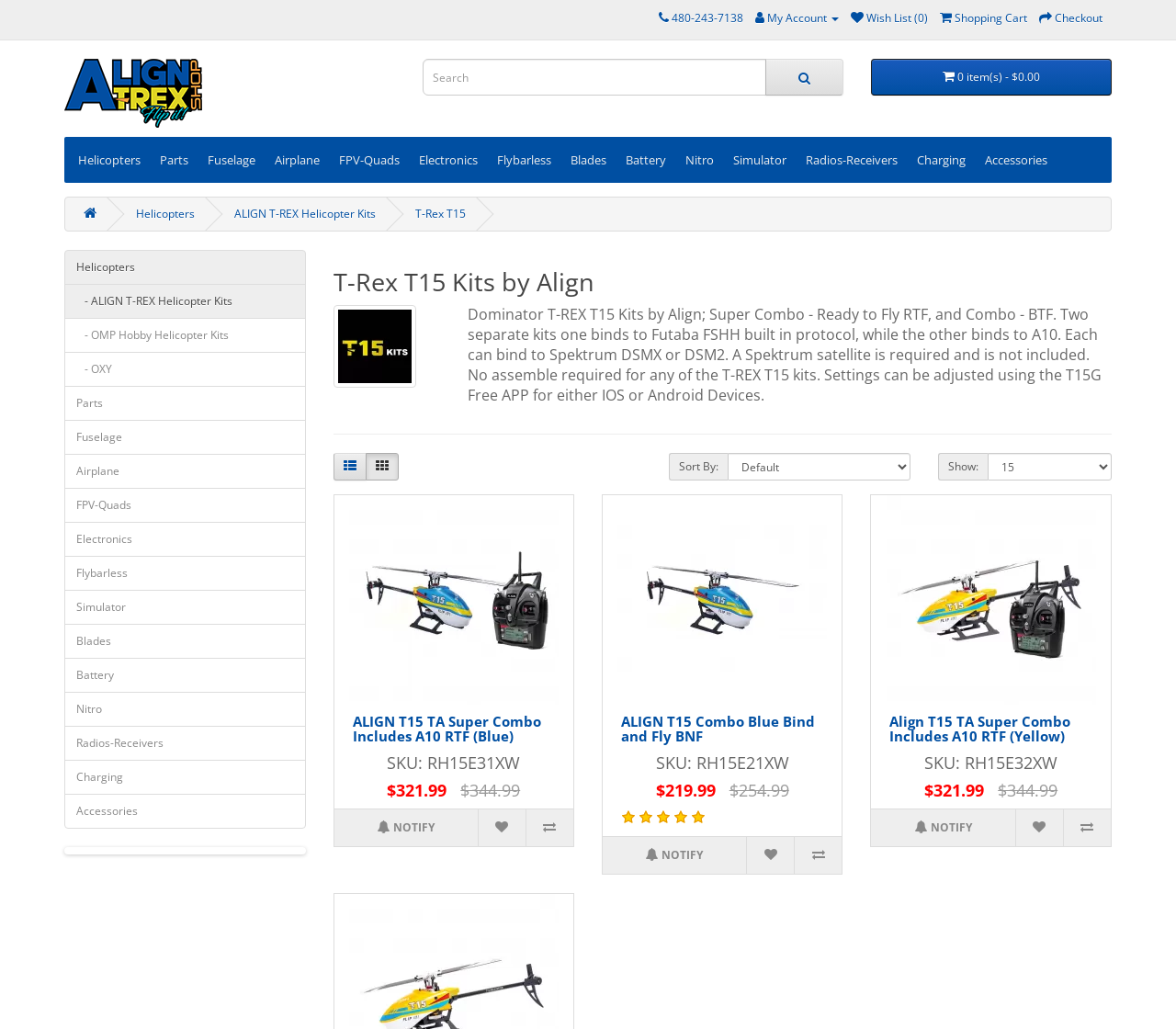Provide the bounding box coordinates, formatted as (top-left x, top-left y, bottom-right x, bottom-right y), with all values being floating point numbers between 0 and 1. Identify the bounding box of the UI element that matches the description: Radios-Receivers

[0.677, 0.133, 0.771, 0.178]